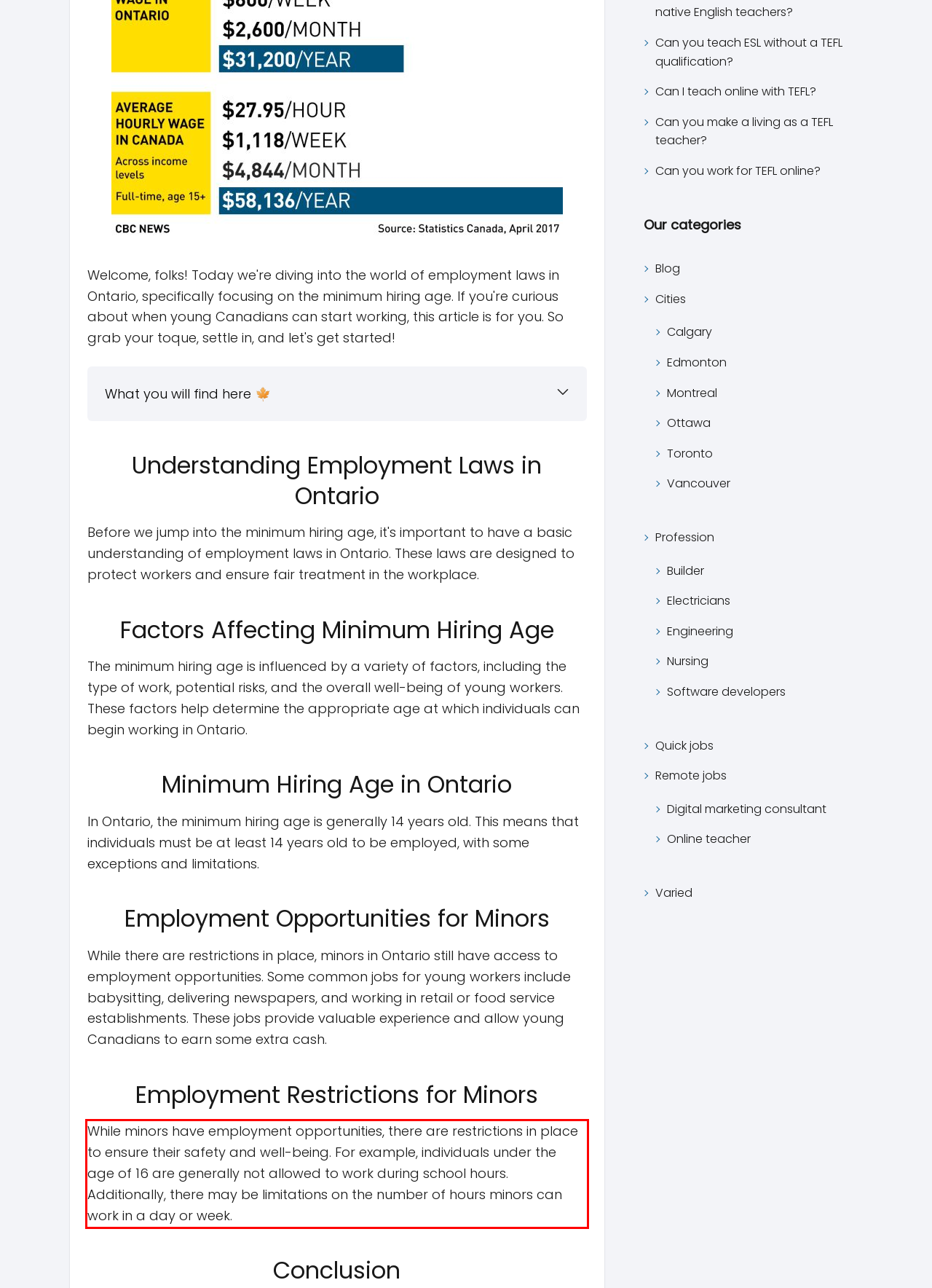Perform OCR on the text inside the red-bordered box in the provided screenshot and output the content.

While minors have employment opportunities, there are restrictions in place to ensure their safety and well-being. For example, individuals under the age of 16 are generally not allowed to work during school hours. Additionally, there may be limitations on the number of hours minors can work in a day or week.